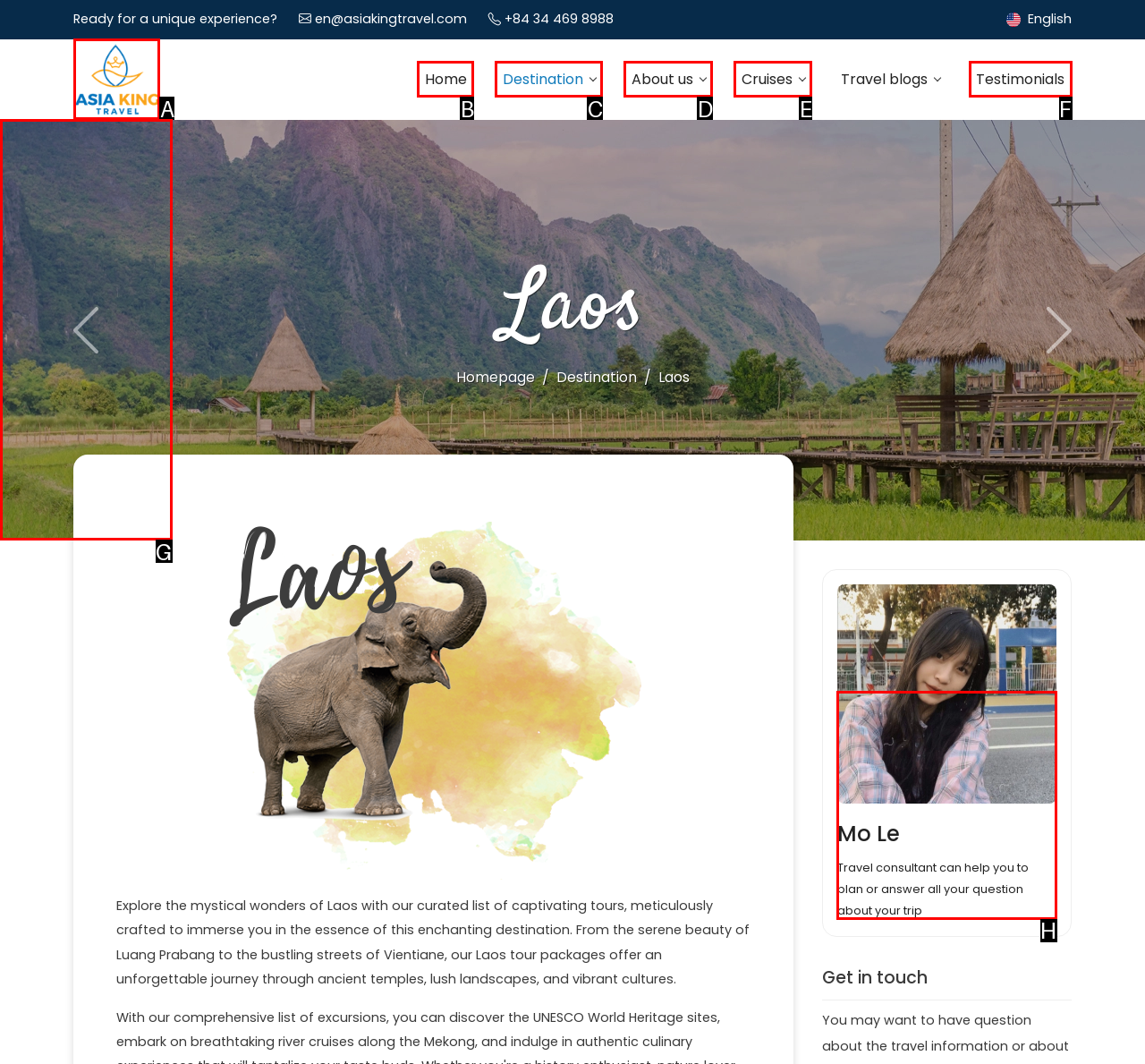Select the correct option from the given choices to perform this task: Add to cart. Provide the letter of that option.

None